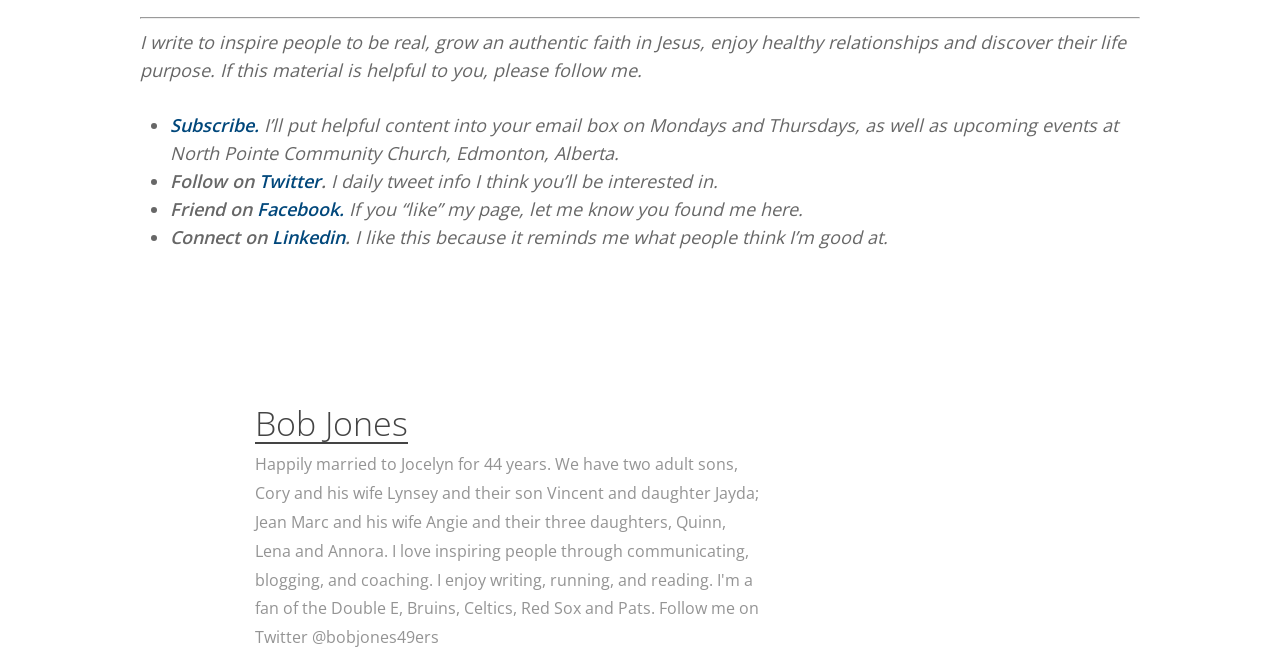What is the author's name?
We need a detailed and meticulous answer to the question.

The author's name is Bob Jones, as indicated by the heading element with ID 205 and the link element with ID 295, which both contain the text 'Bob Jones'.